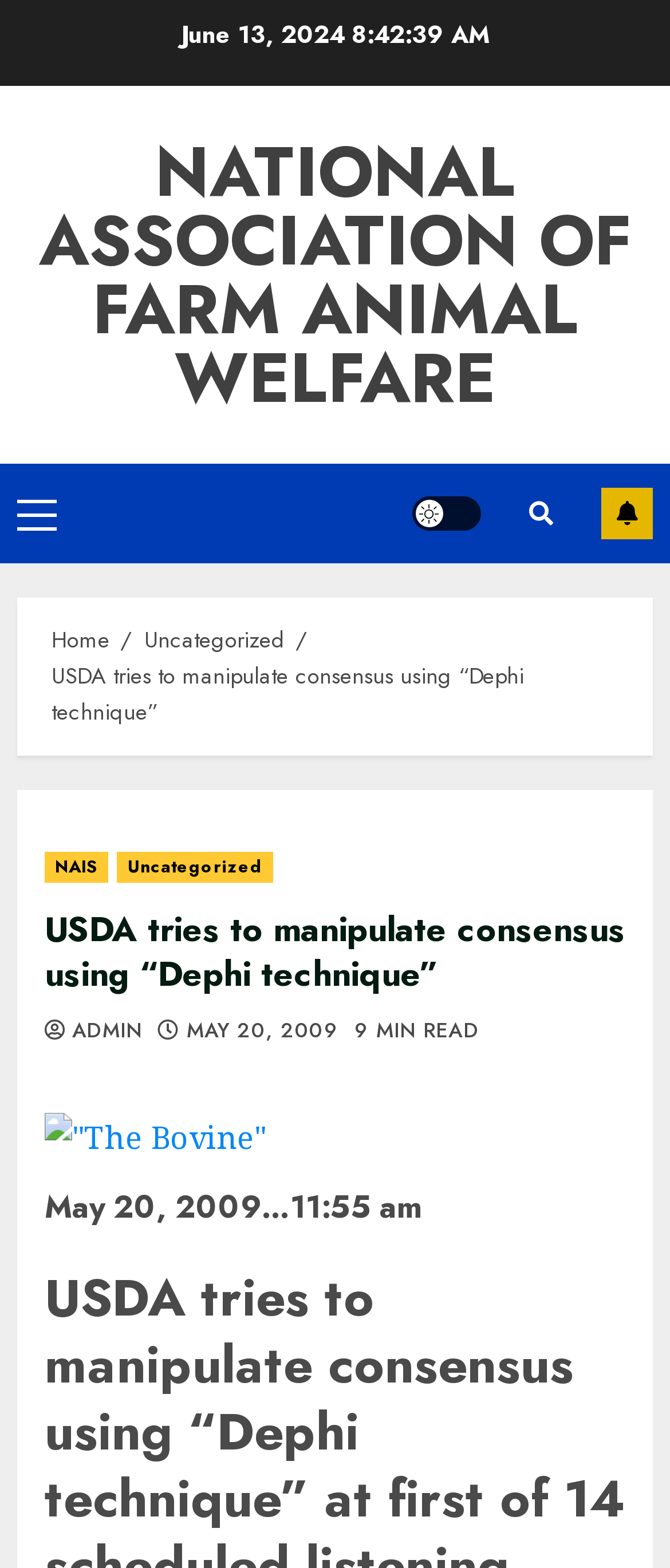What is the name of the association?
From the screenshot, provide a brief answer in one word or phrase.

National Association of Farm Animal Welfare